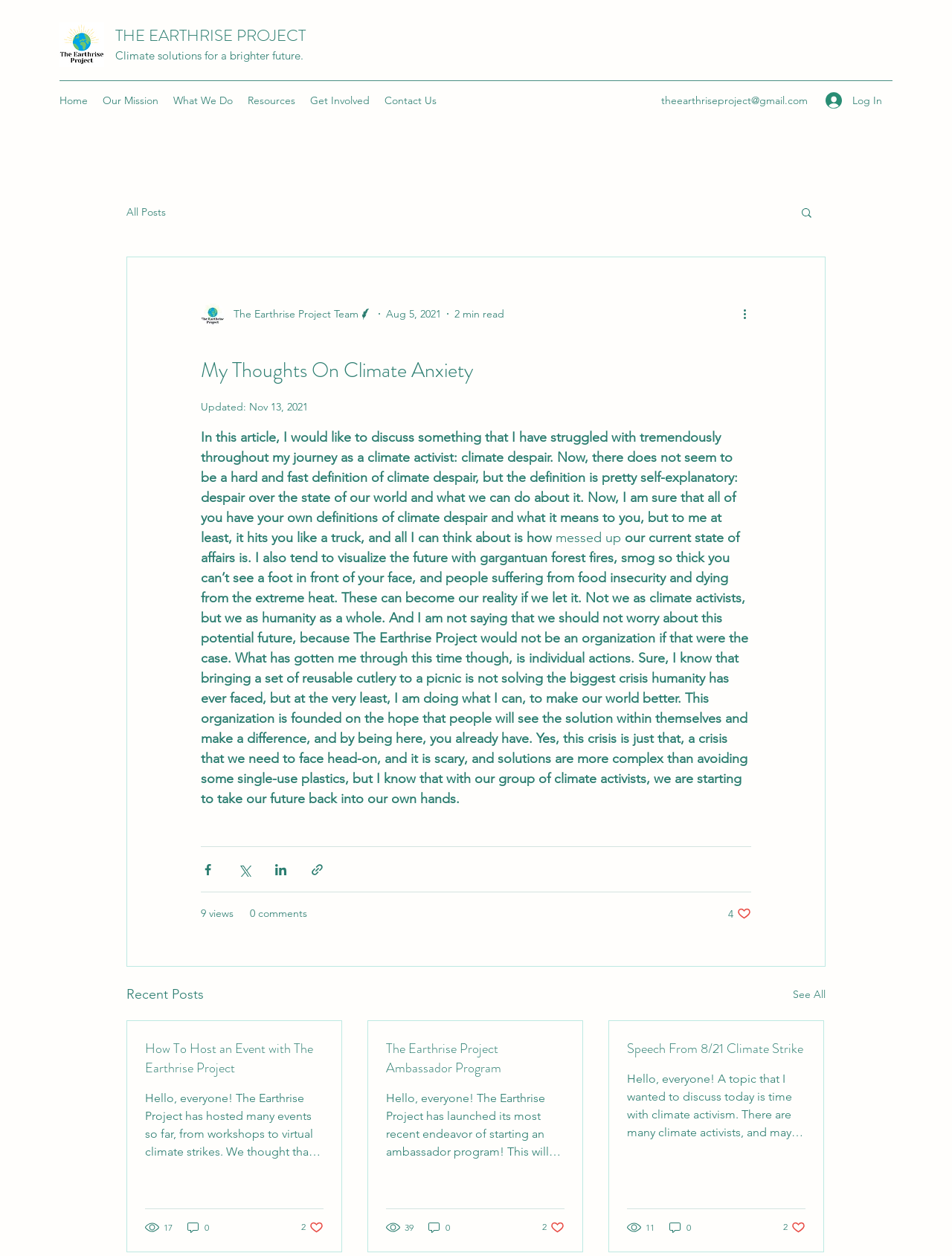What is the author's profession?
Give a detailed response to the question by analyzing the screenshot.

I found the answer by looking at the main article section, where the author writes about their experiences as a climate activist. The content of the article suggests that the author is a climate activist, and the tone of the article is personal and reflective, indicating that the author is writing from their own experiences.